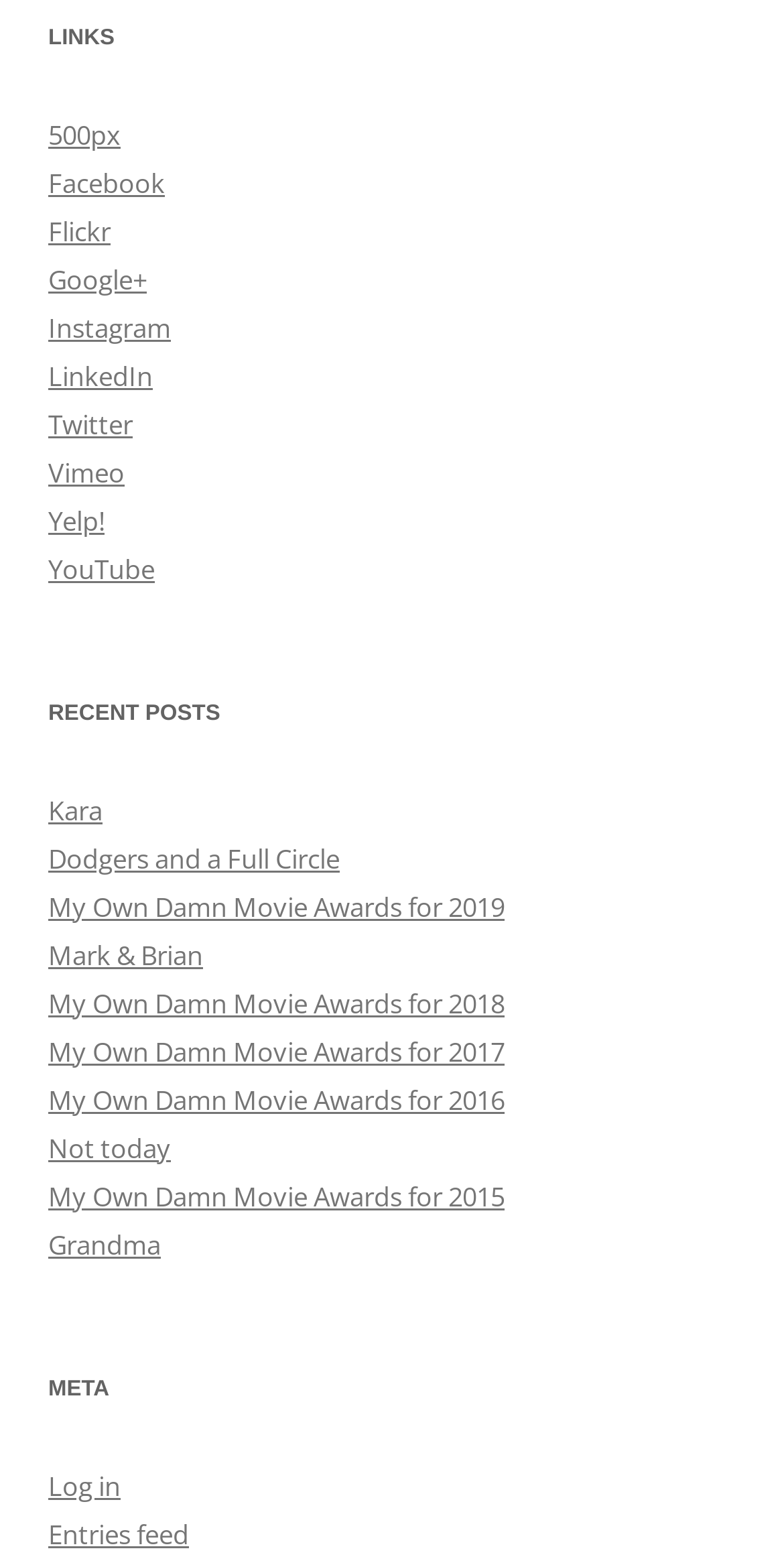Locate the UI element described as follows: "Mark & Brian". Return the bounding box coordinates as four float numbers between 0 and 1 in the order [left, top, right, bottom].

[0.062, 0.598, 0.259, 0.621]